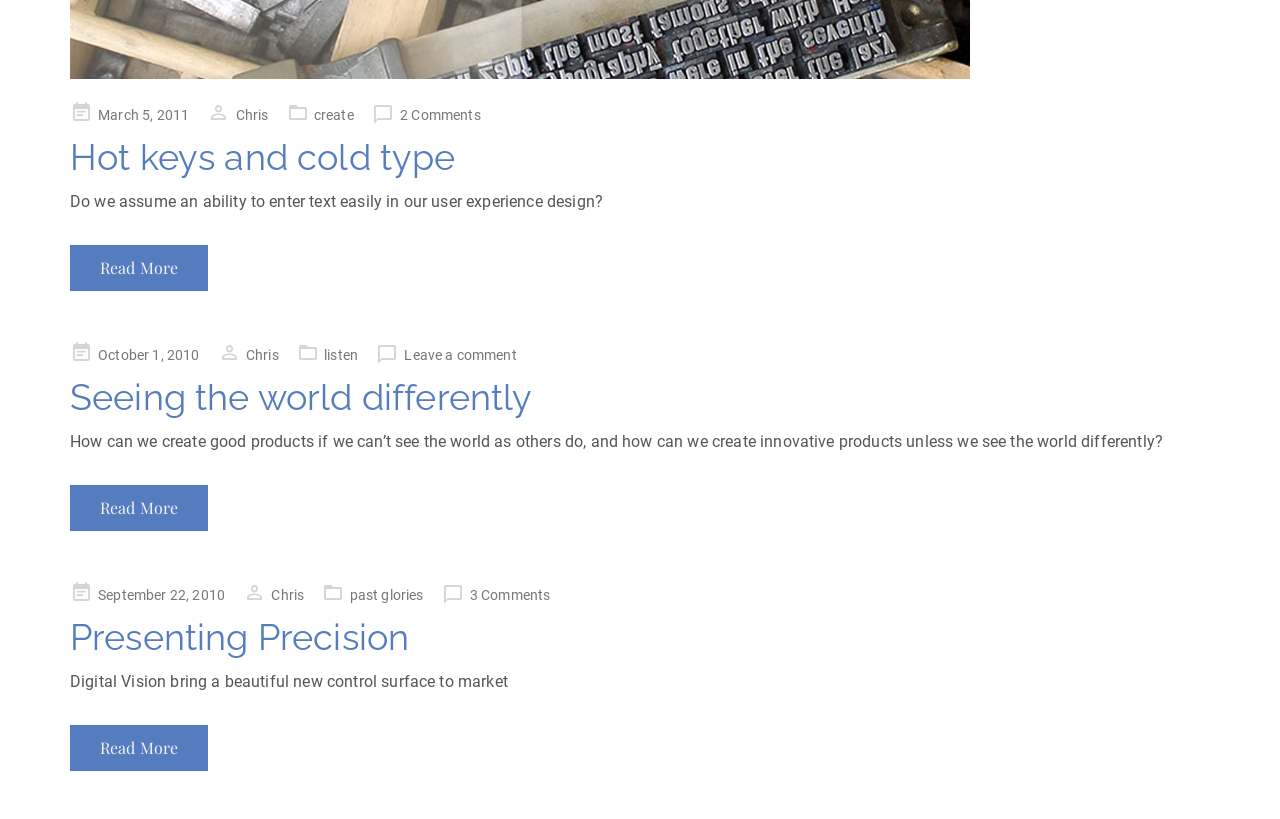Please reply with a single word or brief phrase to the question: 
What is the title of the third article?

Presenting Precision